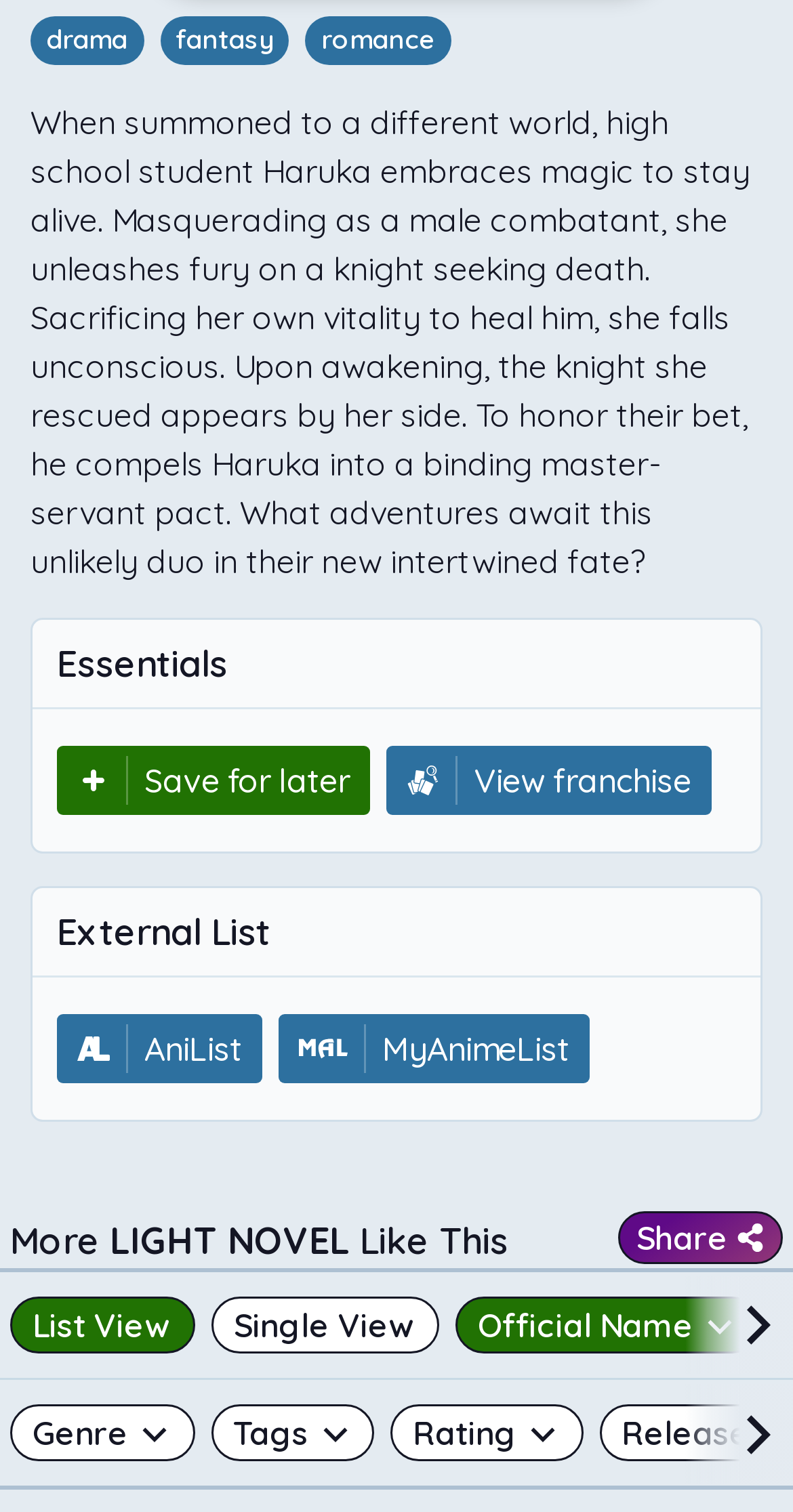Identify the bounding box coordinates of the area you need to click to perform the following instruction: "Save manga for later".

[0.072, 0.493, 0.897, 0.539]